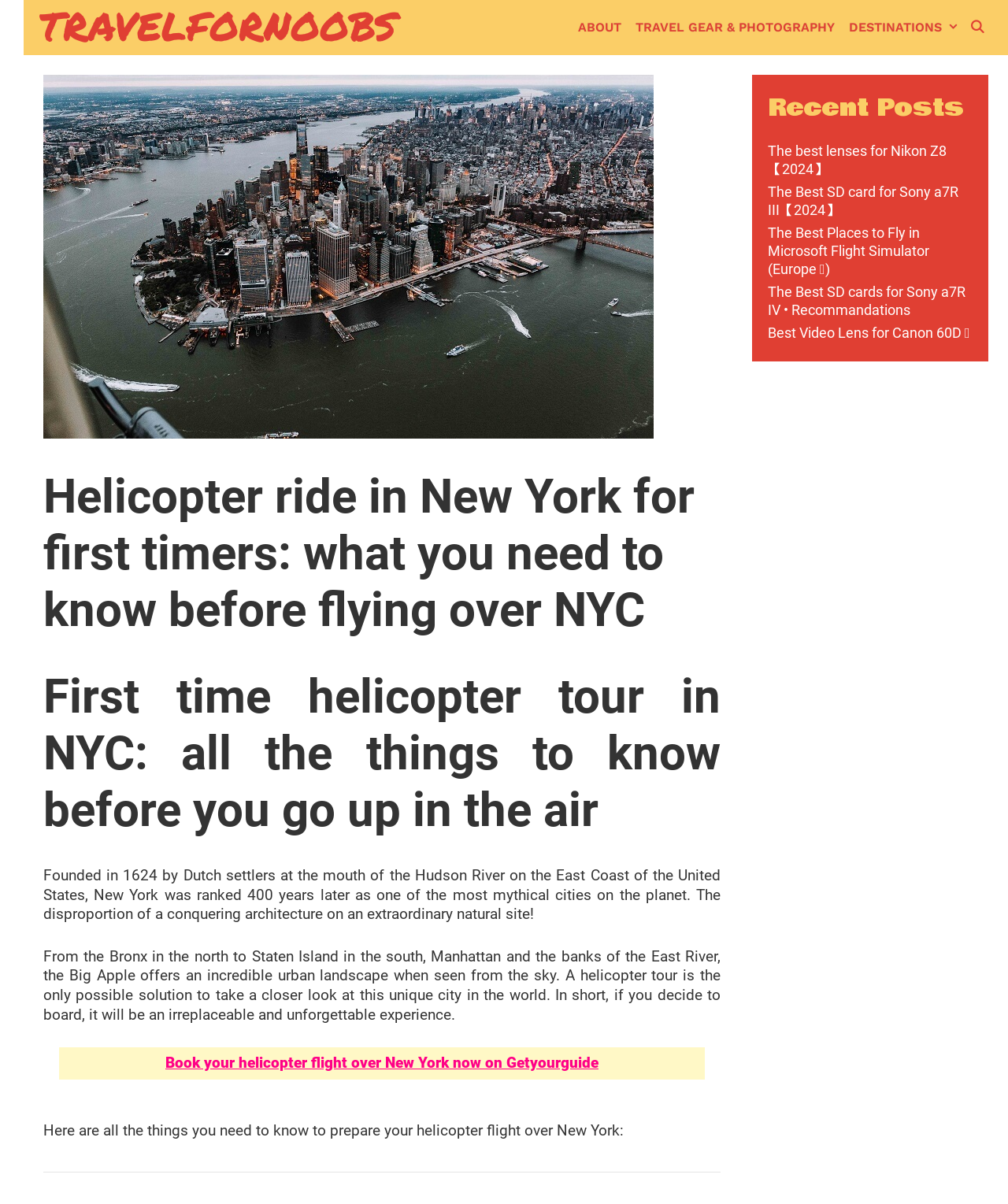Elaborate on the webpage's design and content in a detailed caption.

The webpage is about a helicopter tour in New York City, specifically designed for first-time riders. At the top of the page, there is a navigation menu with links to "ABOUT", "TRAVEL GEAR & PHOTOGRAPHY", "DESTINATIONS", and a search bar. 

Below the navigation menu, there is a large image of a helicopter ride in NYC, taking up most of the width of the page. Above the image, there is a header with the title "Helicopter ride in New York for first timers: what you need to know before flying over NYC". 

Below the image, there is a section with two headings, "First time helicopter tour in NYC: all the things to know before you go up in the air" and a brief introduction to New York City, describing its history and unique urban landscape. 

The main content of the page is divided into two sections. The first section provides information about the helicopter tour, including a brief description of what to expect and a call-to-action to book a flight. The second section, titled "Here are all the things you need to know to prepare your helicopter flight over New York:", likely contains more detailed information about the tour.

On the right side of the page, there is a complementary section with a heading "Recent Posts" and a list of links to other articles, including reviews of camera lenses and SD cards, and a guide to flying in Microsoft Flight Simulator.